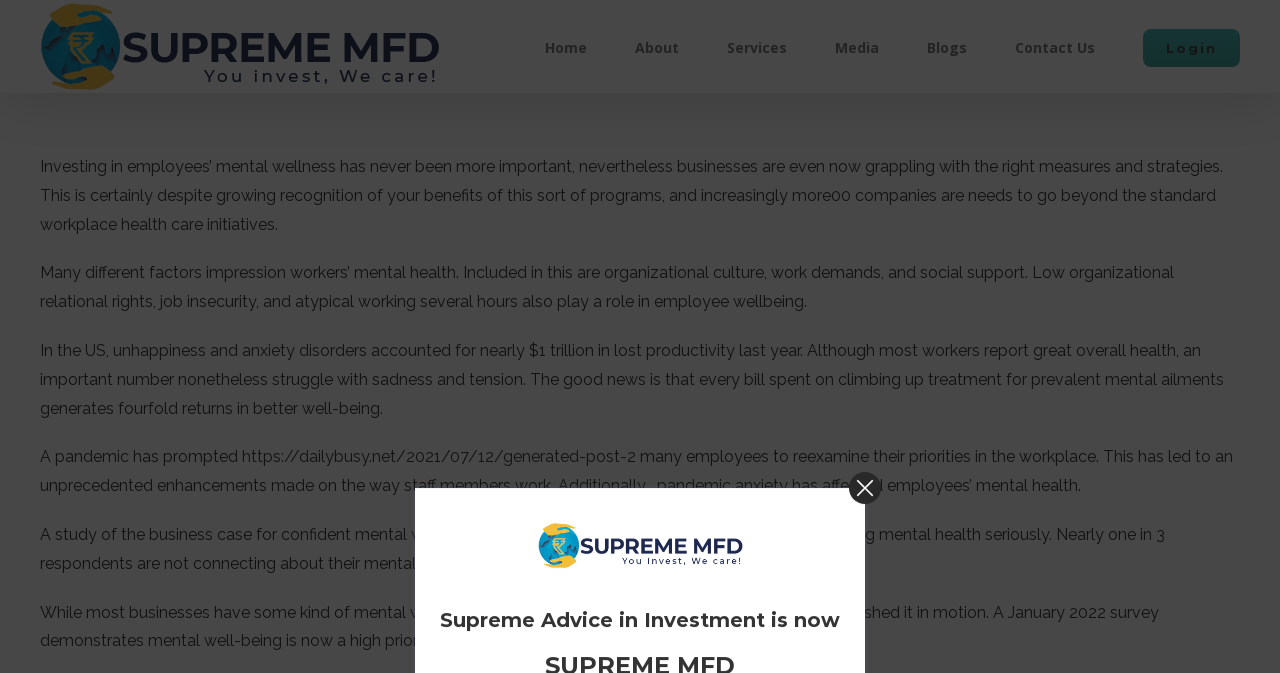Provide the bounding box coordinates for the area that should be clicked to complete the instruction: "Go to the project MoDe(s)2 page".

None